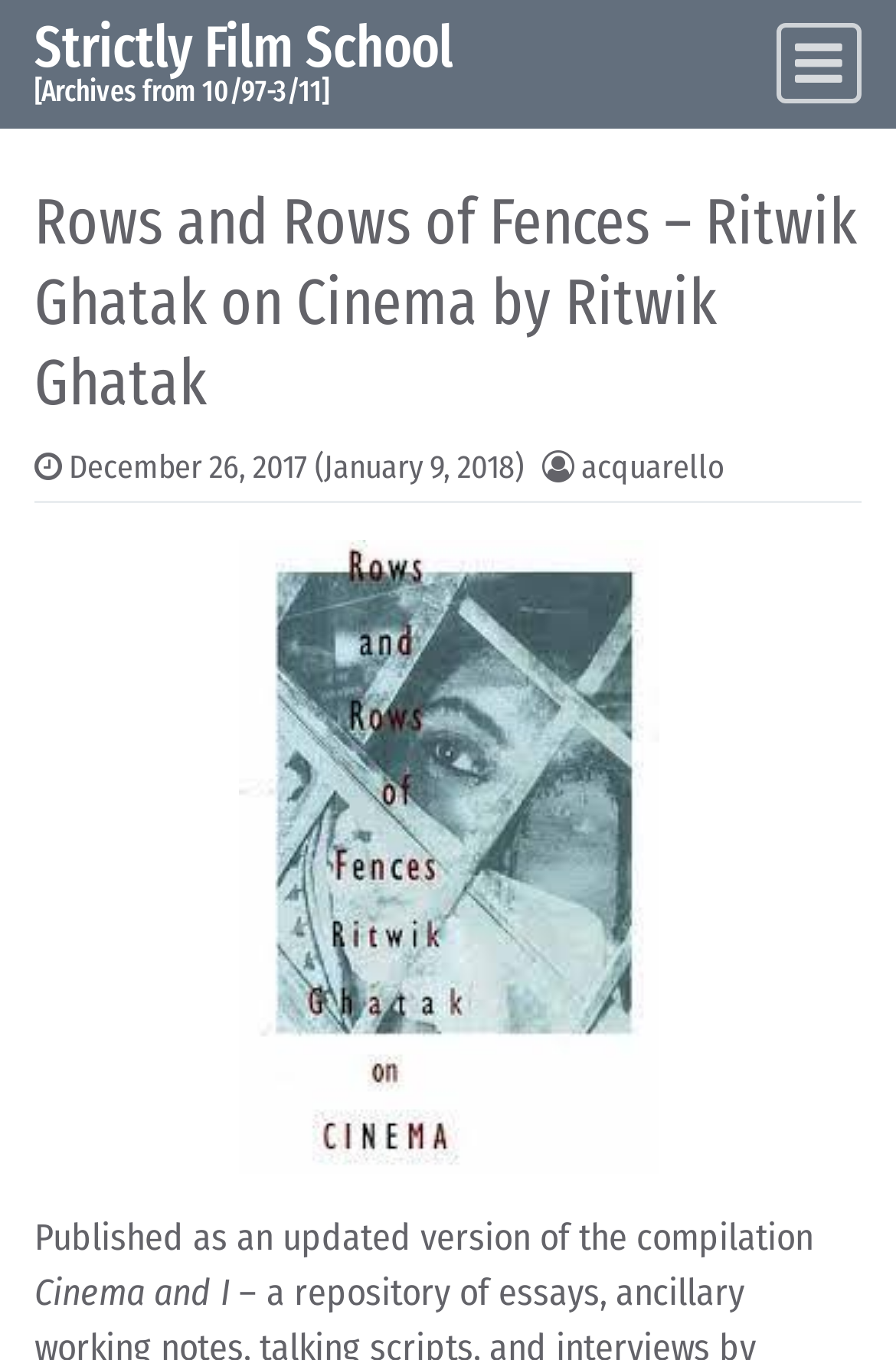What is the purpose of the button?
Refer to the image and provide a one-word or short phrase answer.

Toggle navigation